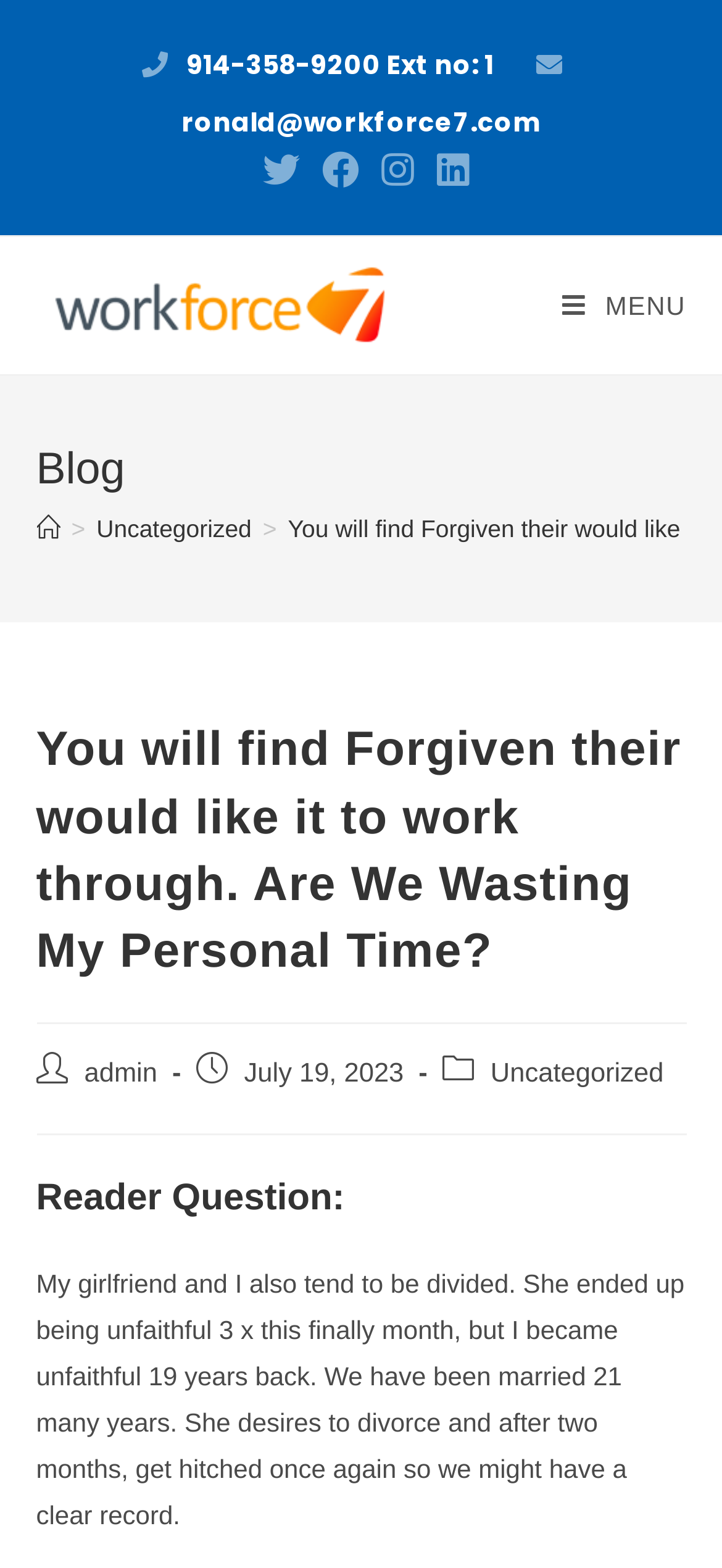Find the bounding box coordinates of the clickable element required to execute the following instruction: "Call the phone number". Provide the coordinates as four float numbers between 0 and 1, i.e., [left, top, right, bottom].

[0.258, 0.03, 0.691, 0.053]